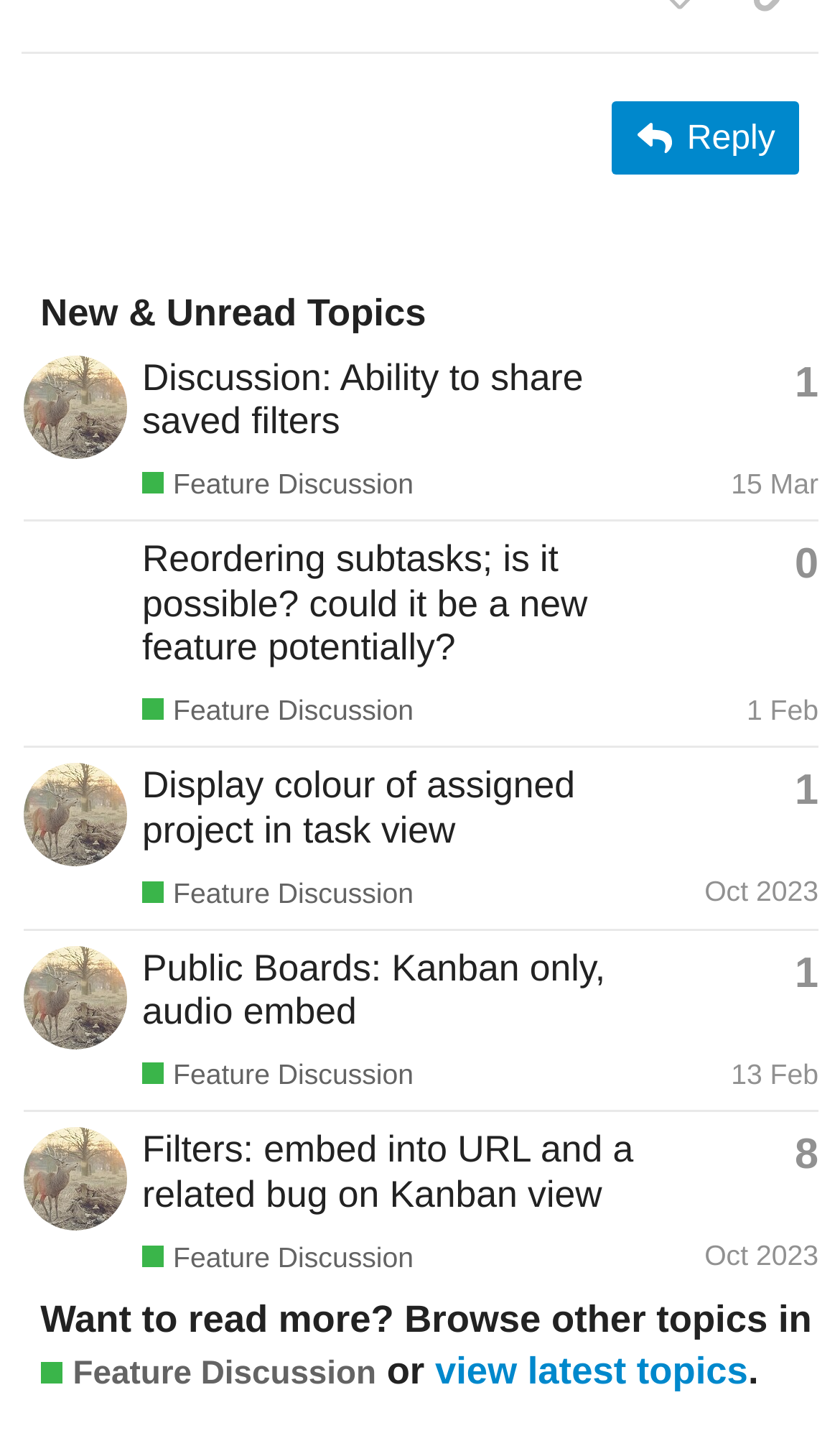Please examine the image and provide a detailed answer to the question: Who is the latest poster of the topic 'Display colour of assigned project in task view'?

I found the topic 'Display colour of assigned project in task view' by searching for the heading element with that text. Then, I looked for the link element with the text 'kolaente's profile, latest poster' nearby, which indicates the latest poster of the topic.